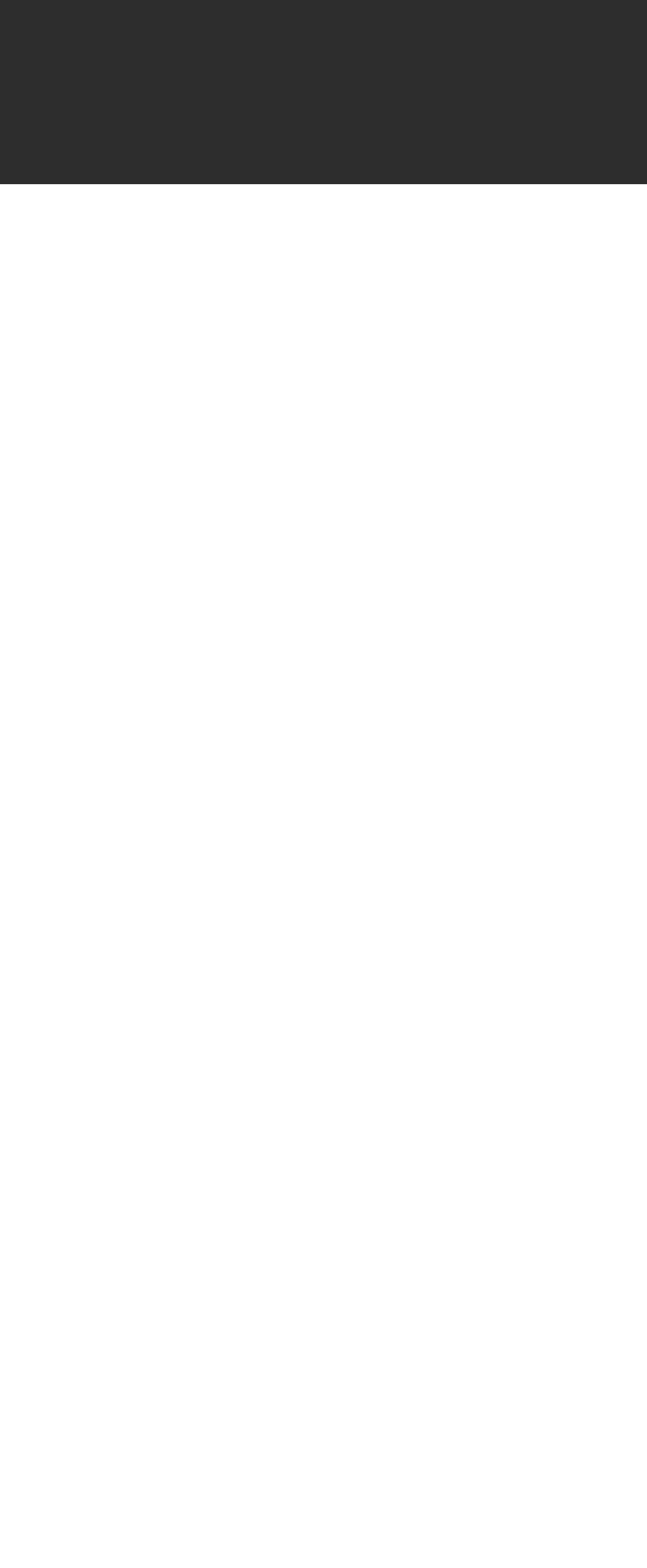What is the name of the universe mentioned?
Please use the image to provide a one-word or short phrase answer.

iba.UNIVERSE